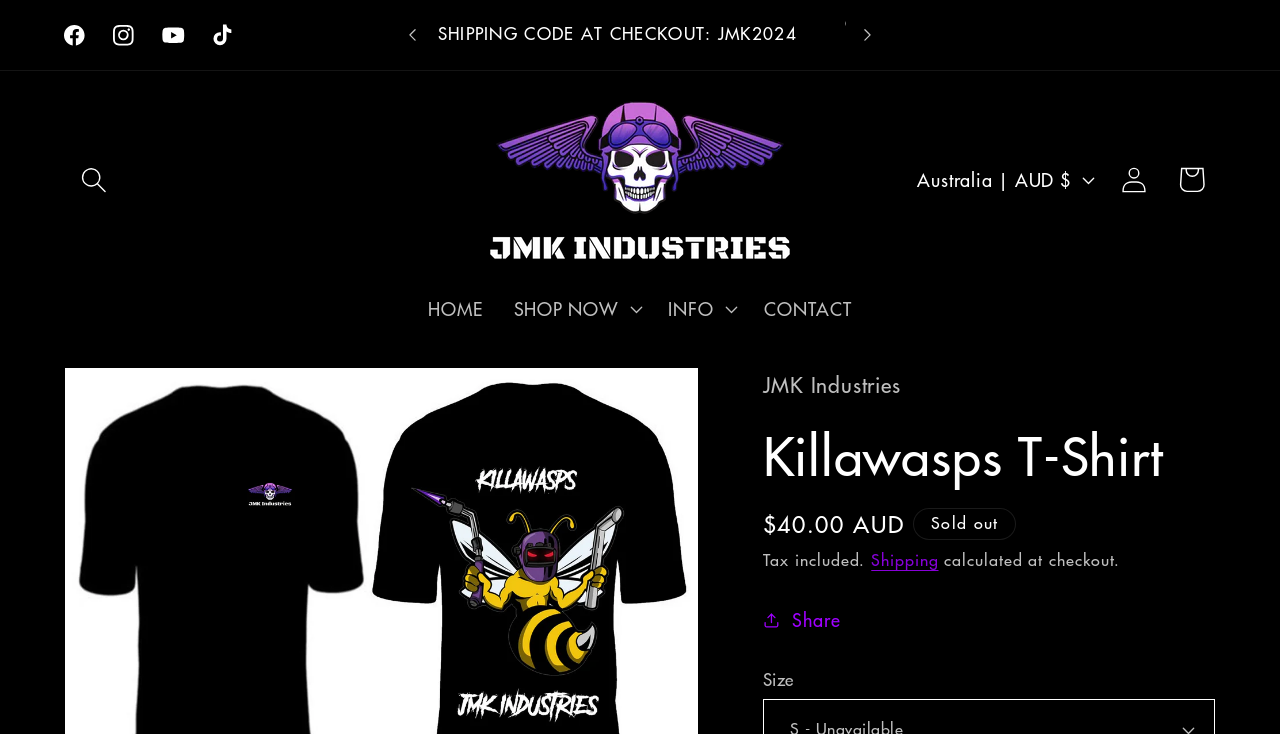Determine the bounding box coordinates for the clickable element required to fulfill the instruction: "Click on Facebook link". Provide the coordinates as four float numbers between 0 and 1, i.e., [left, top, right, bottom].

[0.039, 0.014, 0.077, 0.081]